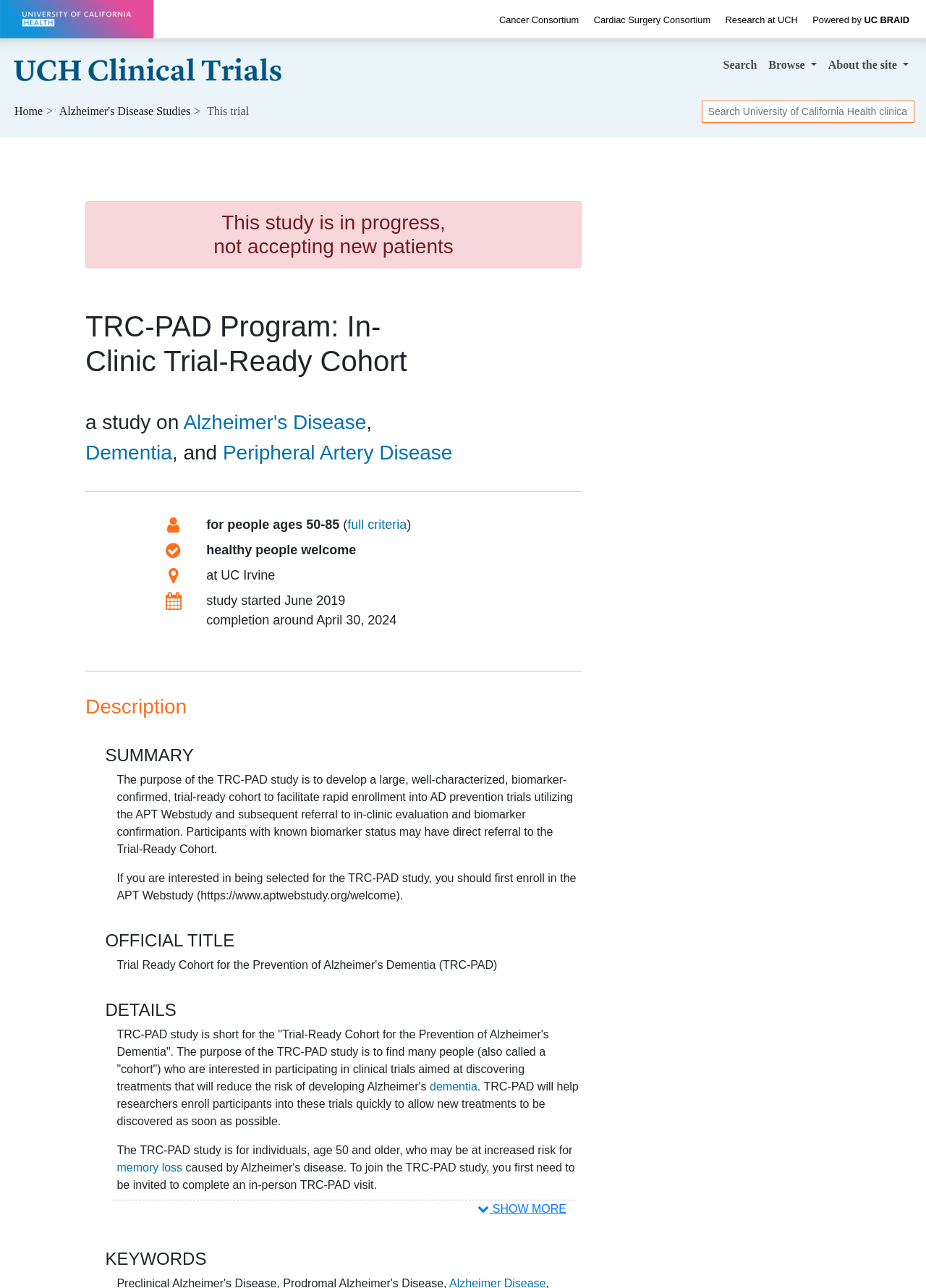Please specify the bounding box coordinates of the area that should be clicked to accomplish the following instruction: "Learn about Alzheimer's Disease studies". The coordinates should consist of four float numbers between 0 and 1, i.e., [left, top, right, bottom].

[0.064, 0.082, 0.206, 0.091]